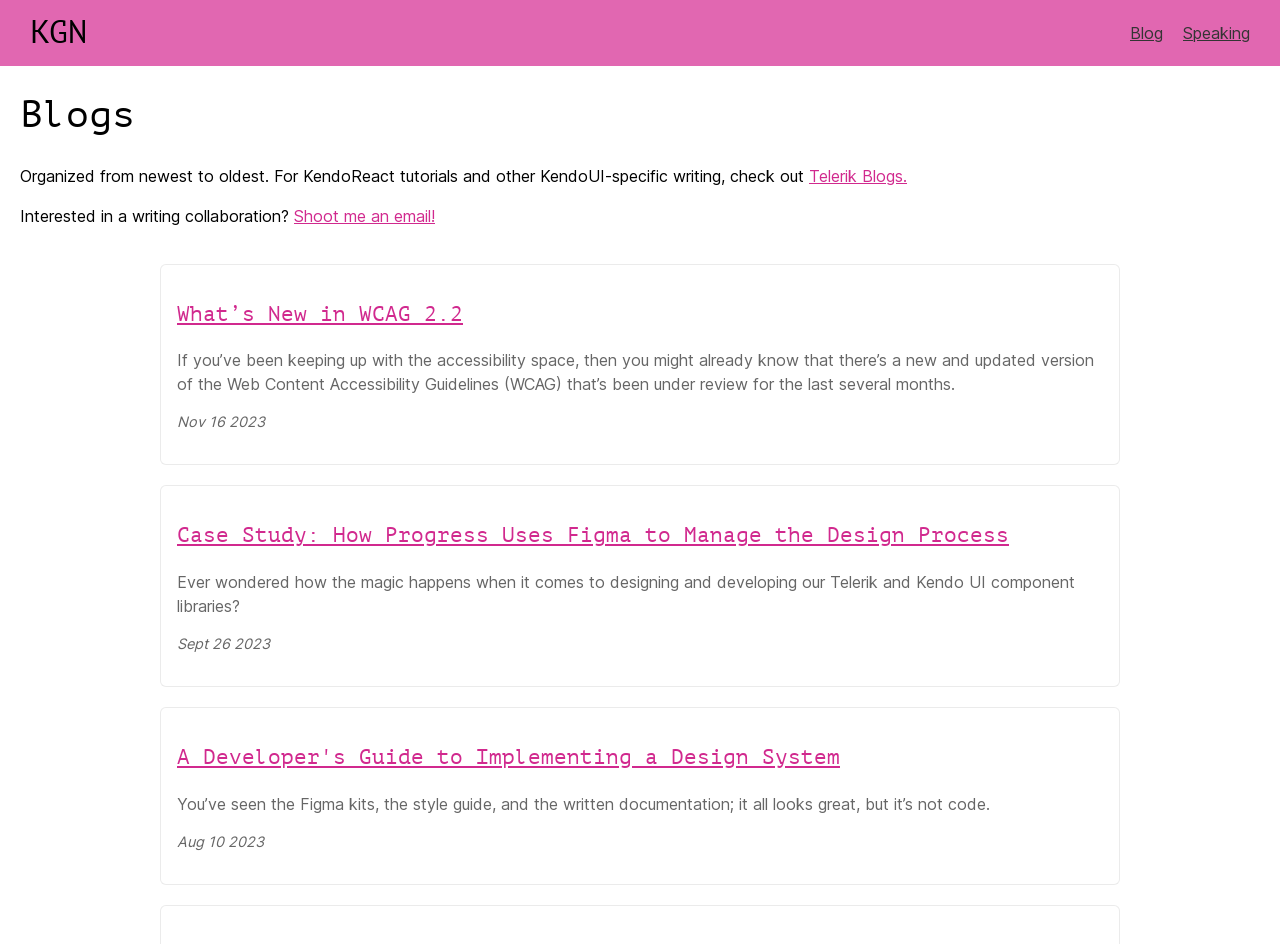When was the second blog post published?
Please interpret the details in the image and answer the question thoroughly.

The publication date of the second blog post can be found at the bottom of the post, where it says 'Sept 26 2023'.